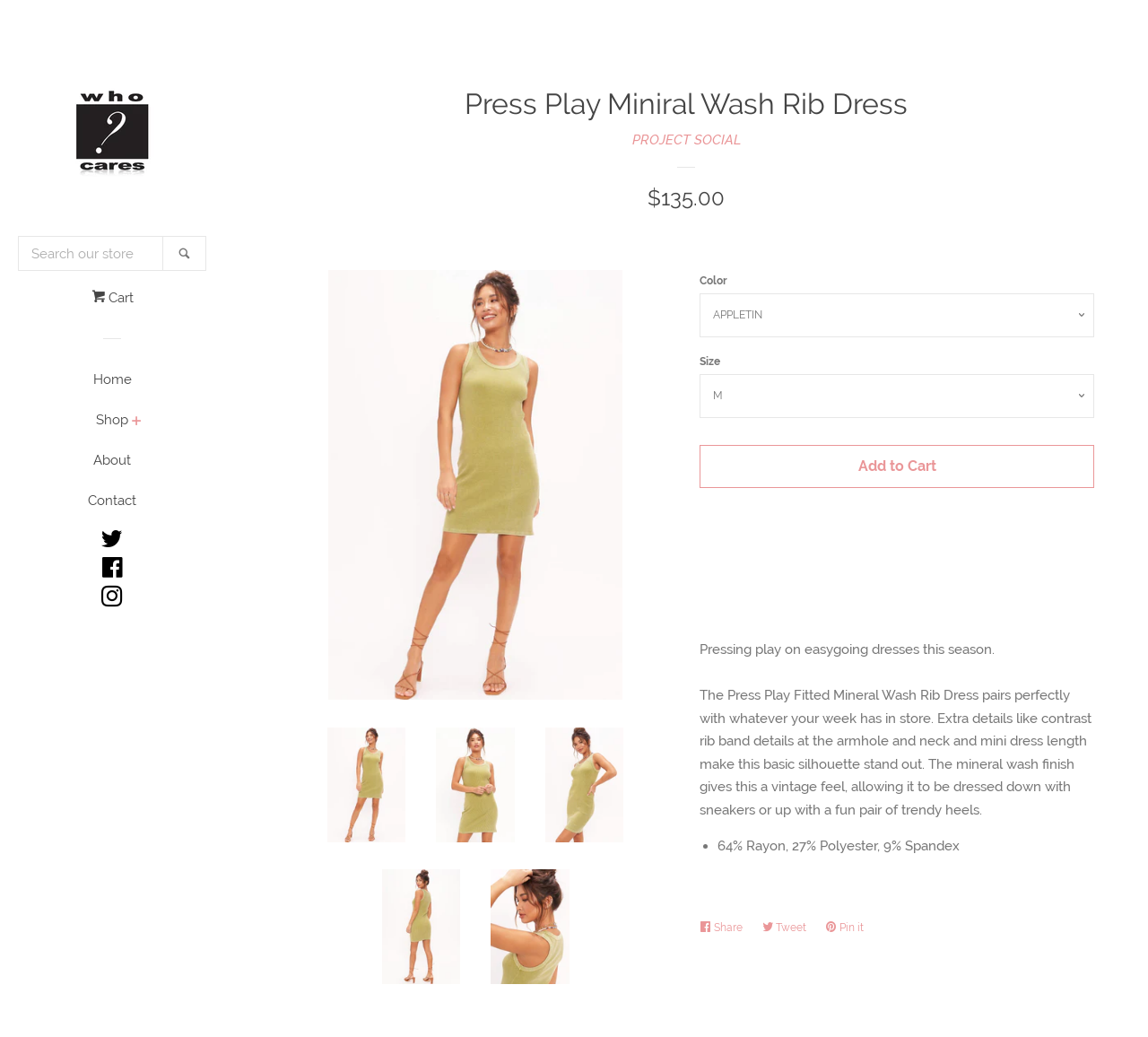Please provide a comprehensive answer to the question based on the screenshot: What is the function of the button with the text 'Add to Cart'?

I found the answer by looking at the button element with the text 'Add to Cart' and reasoning that its function is to add the dress to the cart, as it is a common e-commerce functionality.